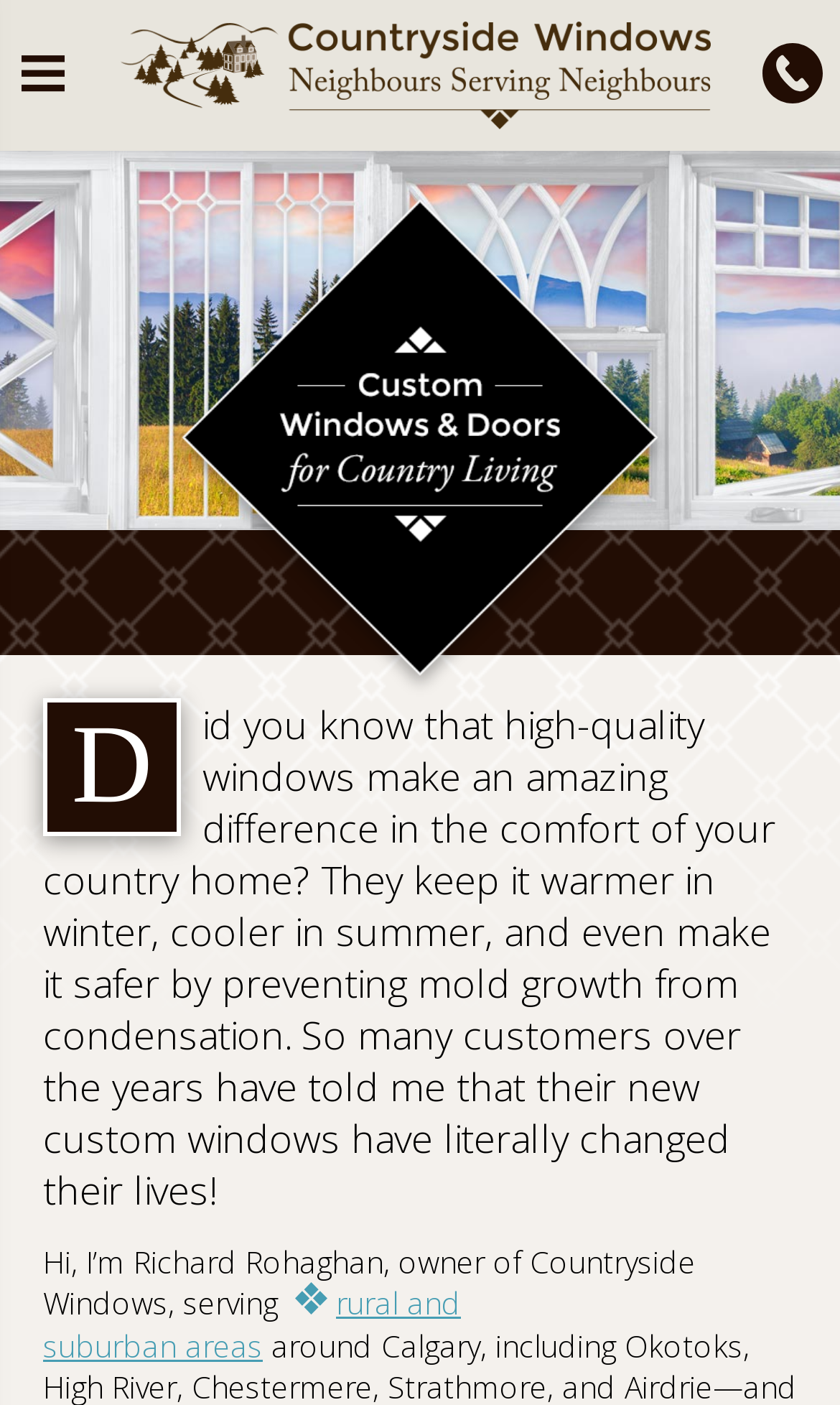What is the benefit of high-quality windows in country homes?
Based on the content of the image, thoroughly explain and answer the question.

I found the answer by reading the text element that starts with 'did you know that high-quality windows...'. The text element explains the benefits of high-quality windows, including keeping the home warmer in winter and cooler in summer.